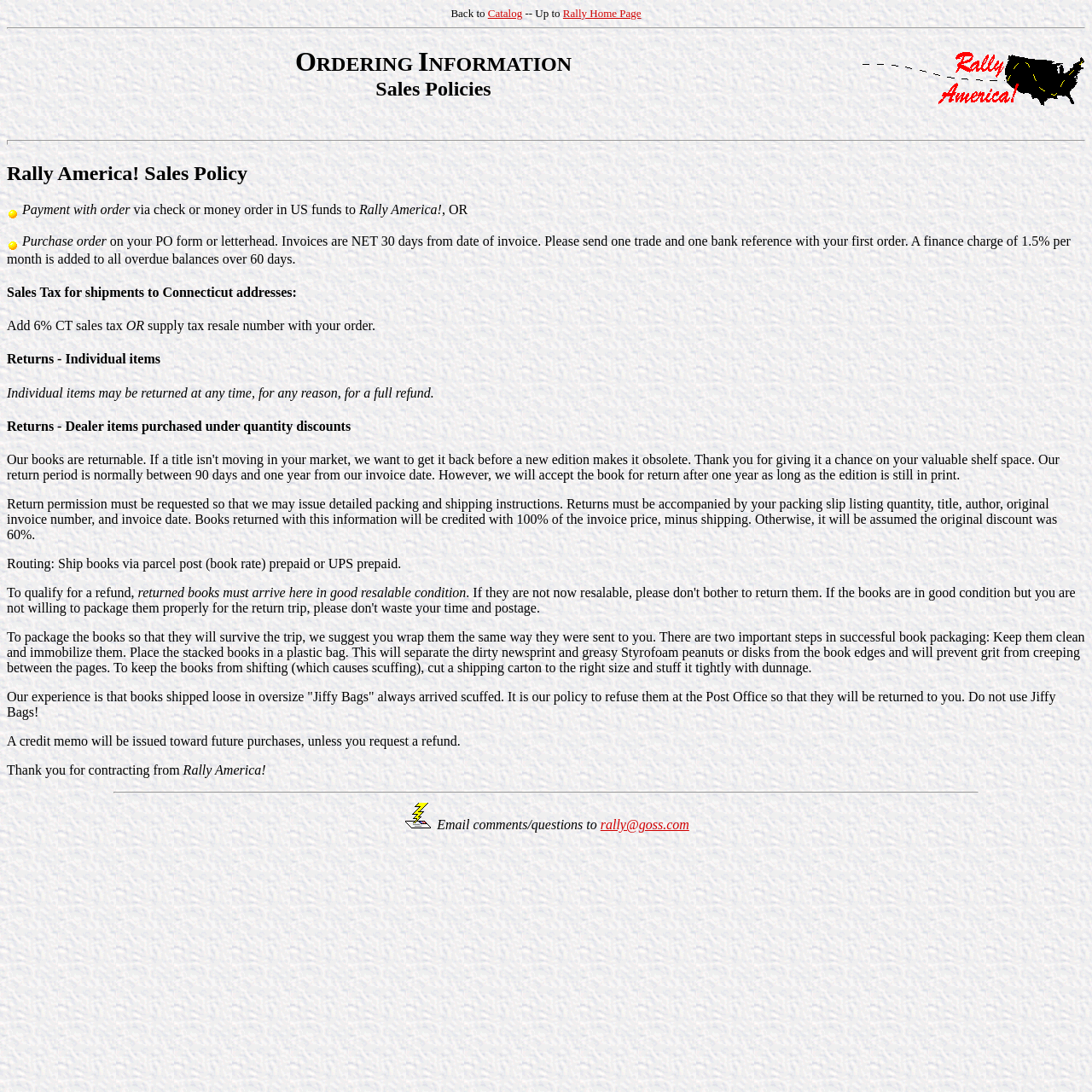Provide your answer to the question using just one word or phrase: What is the sales tax rate for shipments to Connecticut addresses?

6%